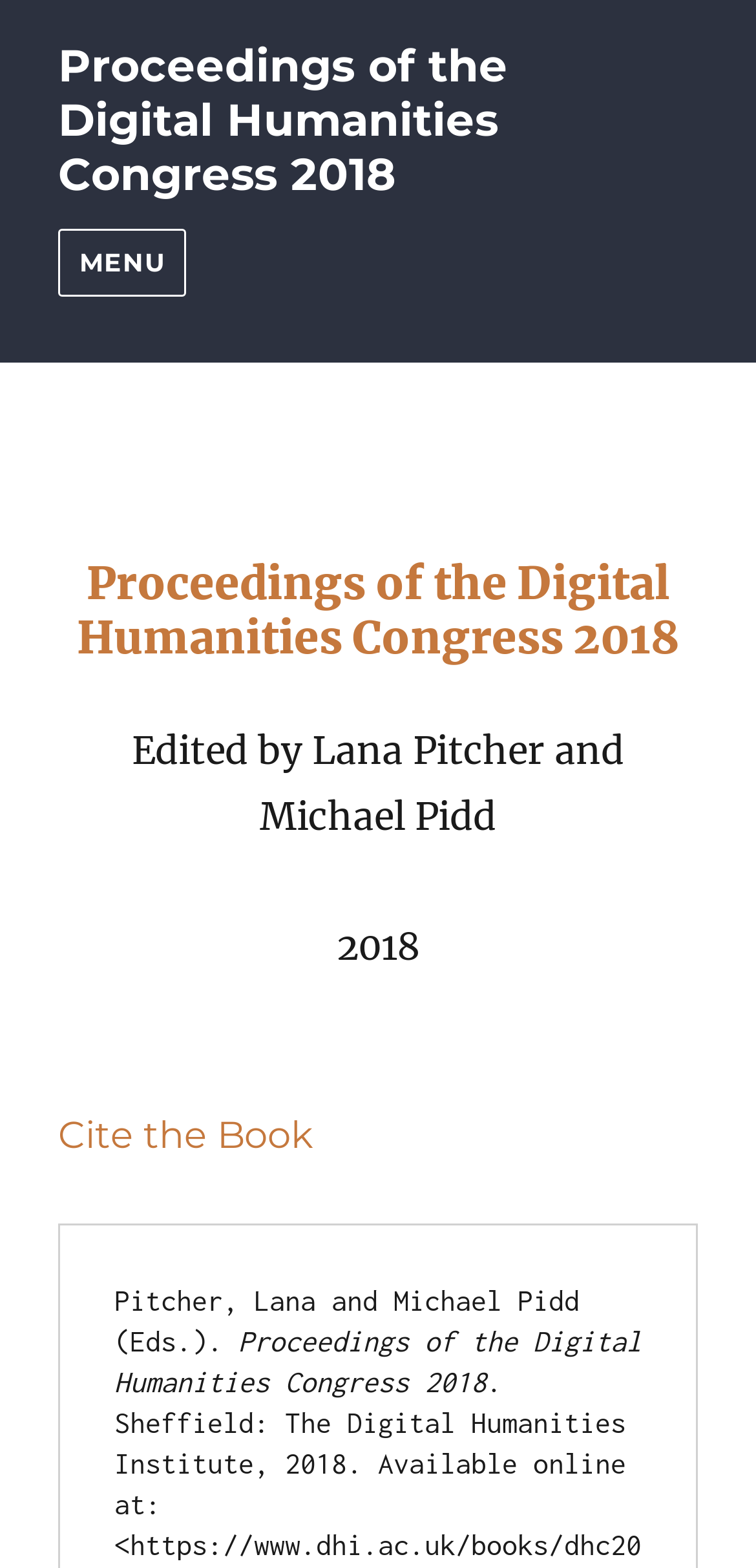What is the name of the congress?
From the details in the image, answer the question comprehensively.

I found the answer by looking at the link element with the text 'Proceedings of the Digital Humanities Congress 2018' and the static text element with the text 'Proceedings of the Digital Humanities Congress 2018'.